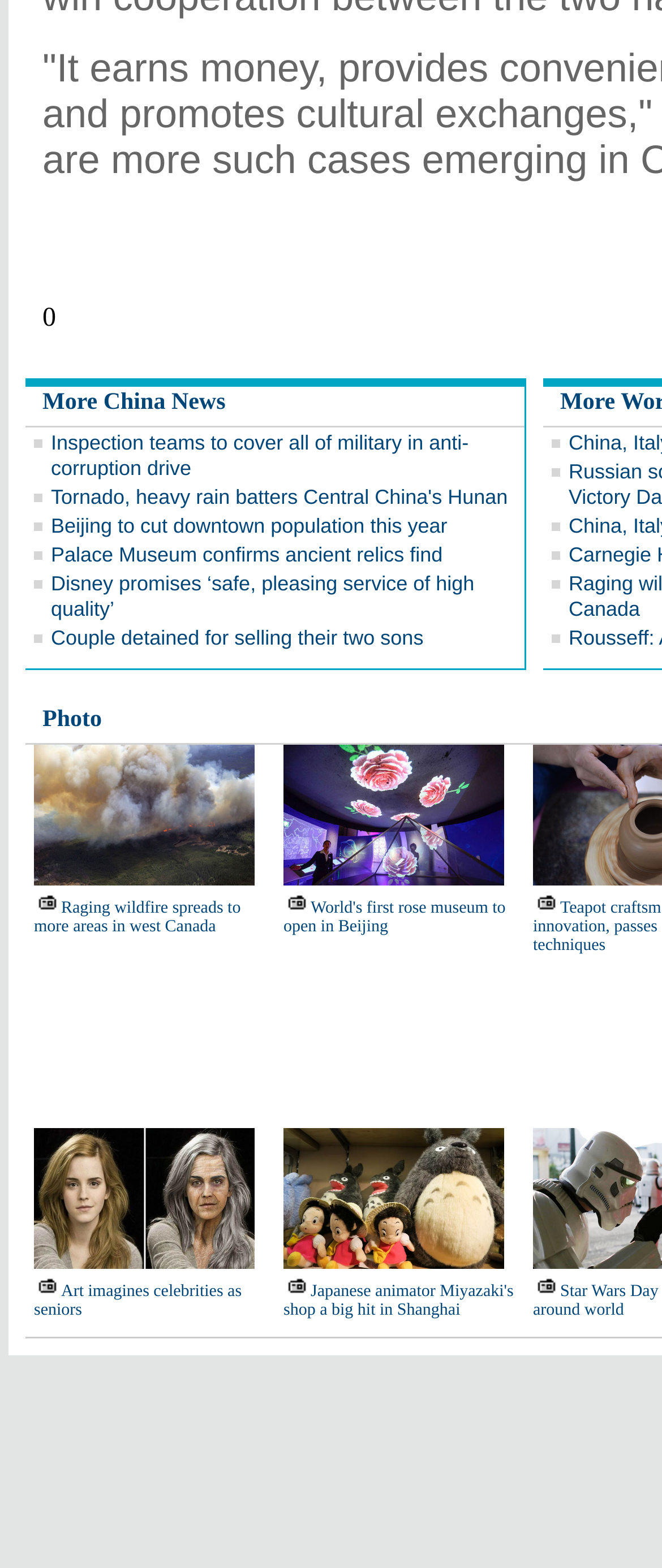What is the theme of the news links in the first column?
Give a one-word or short-phrase answer derived from the screenshot.

China News